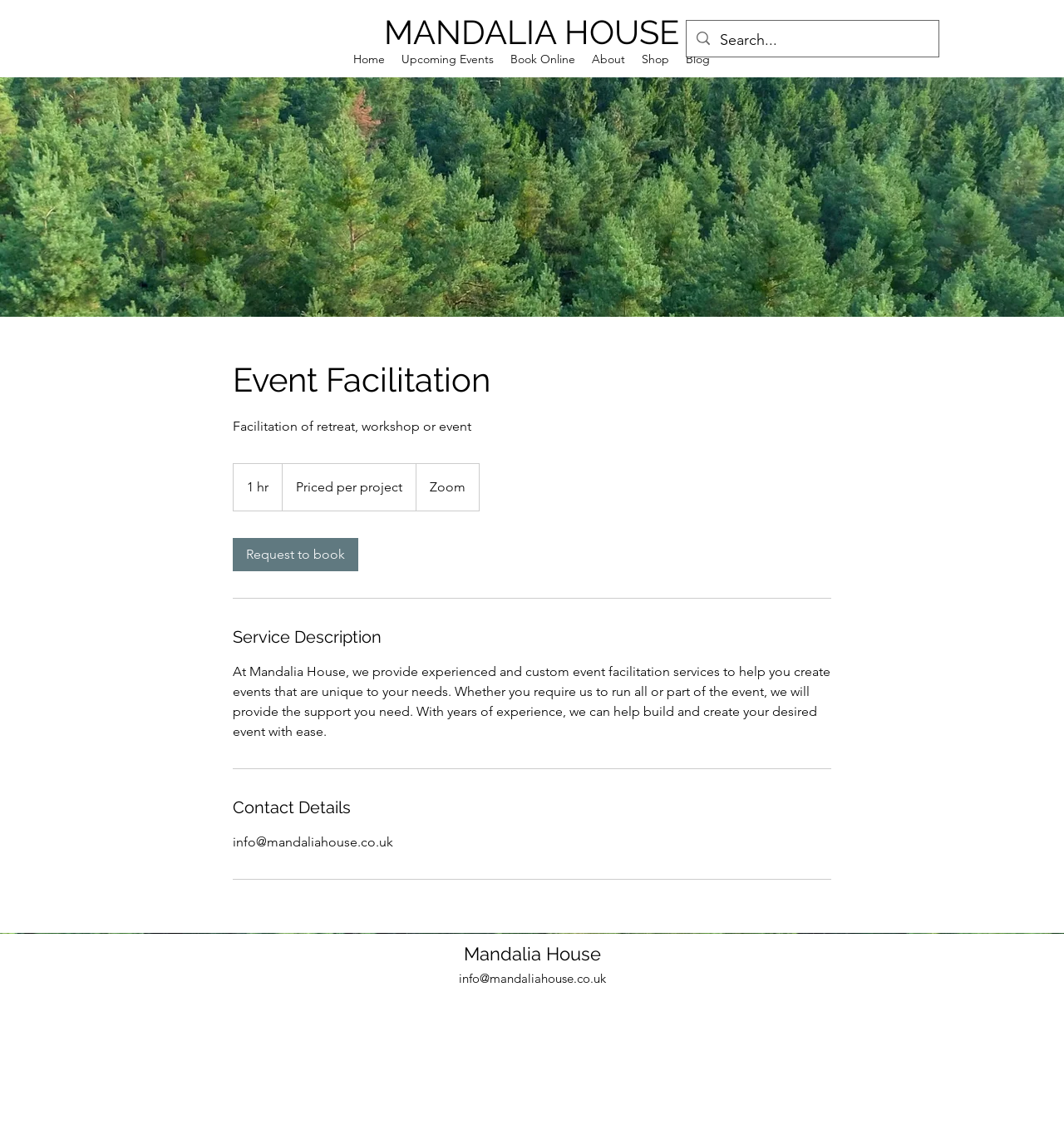What is the pricing model of the event facilitation service?
Please give a detailed and elaborate explanation in response to the question.

The pricing model of the event facilitation service can be found in the 'Event Facilitation details' section, where it is written as 'Priced per project'.